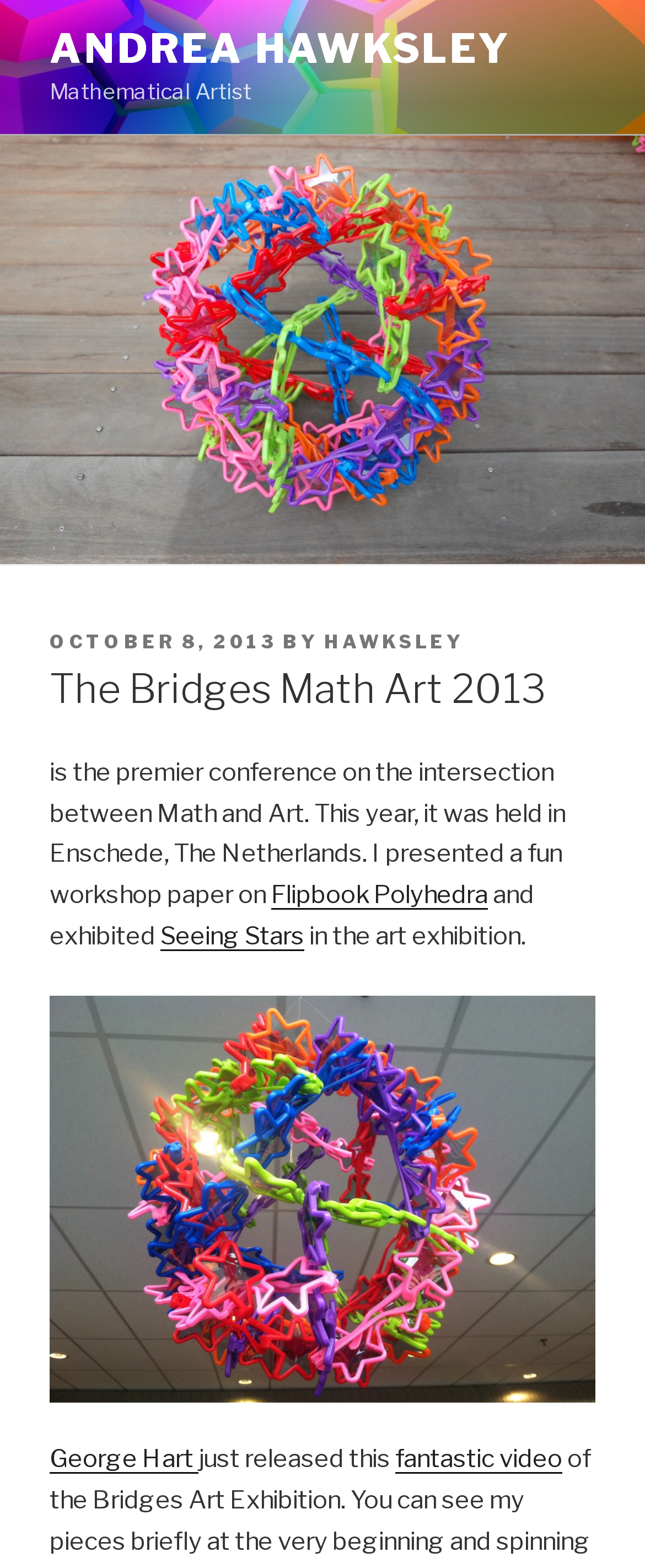Can you find and generate the webpage's heading?

The Bridges Math Art 2013